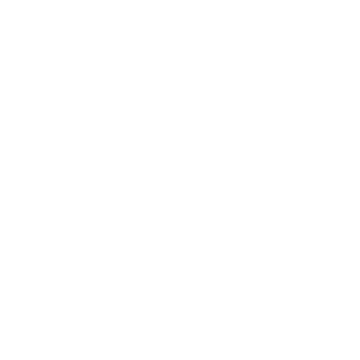What is the purpose of the 50T Soybean Oil Purifier Machine?
Please interpret the details in the image and answer the question thoroughly.

The machine's primary function is to purify soybean oil, ensuring it meets quality standards, which is essential in the oil production industry for producing high-quality oil.